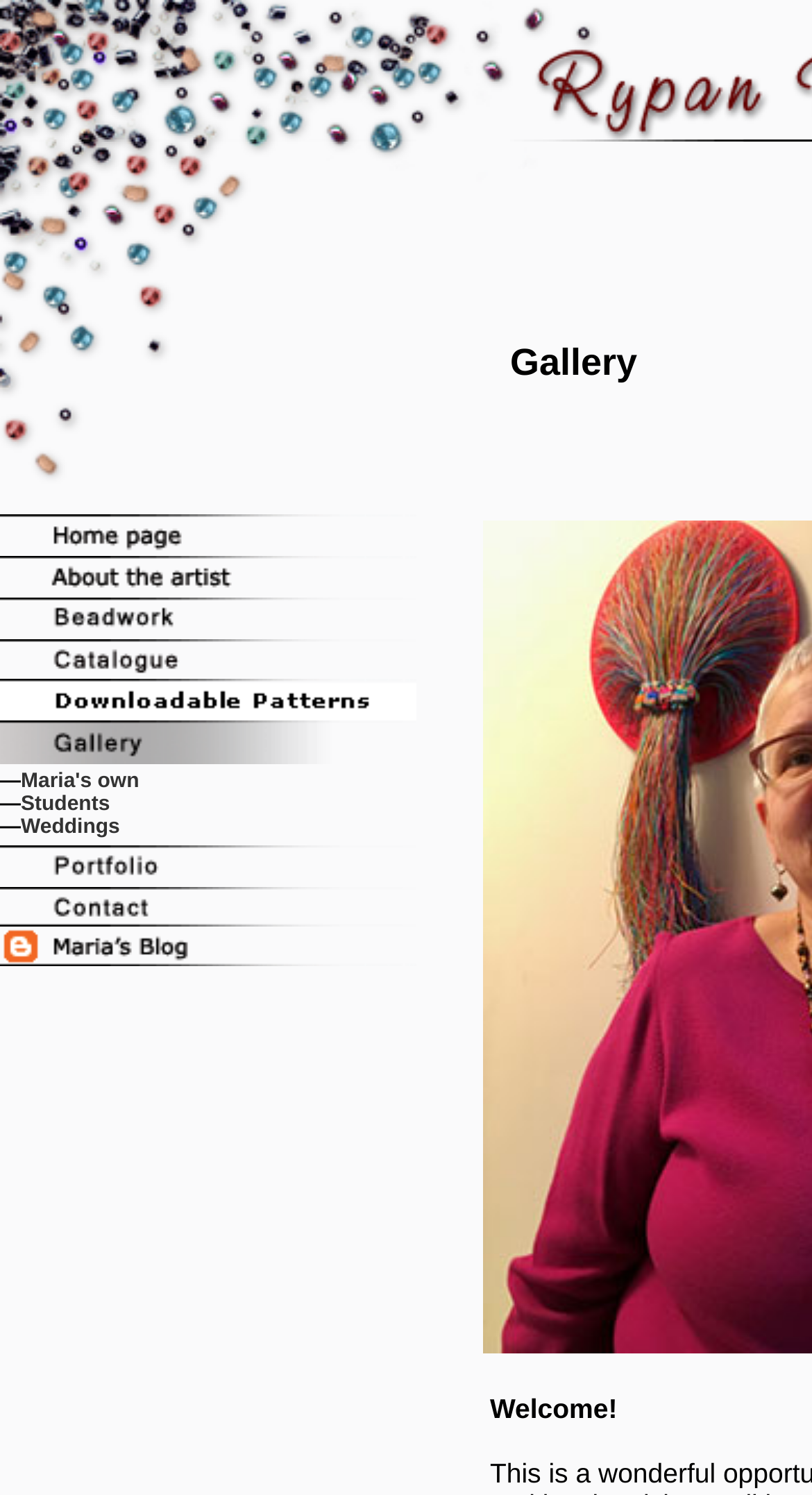Identify the bounding box for the given UI element using the description provided. Coordinates should be in the format (top-left x, top-left y, bottom-right x, bottom-right y) and must be between 0 and 1. Here is the description: name="home"

[0.0, 0.354, 0.513, 0.377]